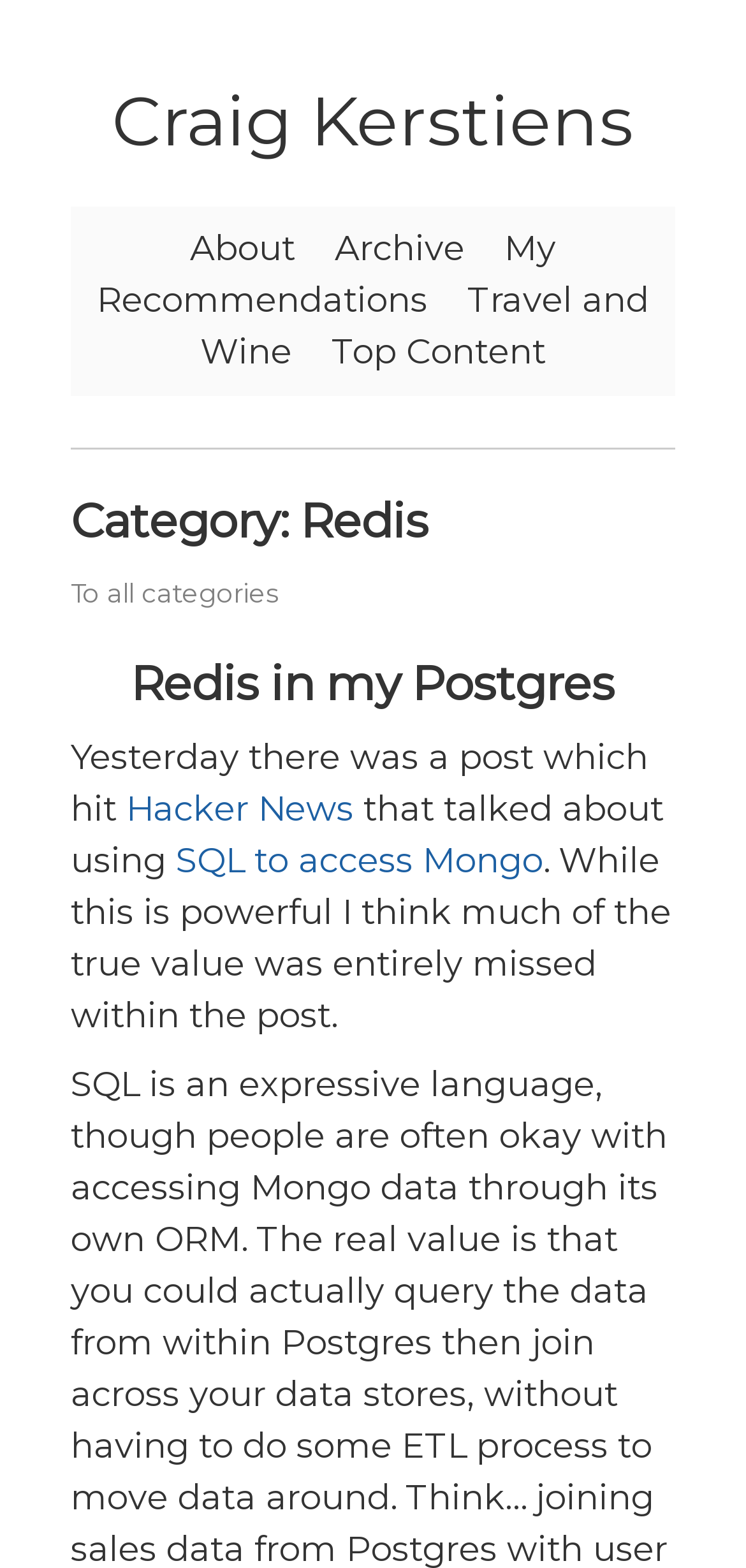Illustrate the webpage with a detailed description.

The webpage is about Craig Kerstiens, with a focus on Redis. At the top, there is a heading with the title "Craig Kerstiens" and a link with the same name. Below this, there are several links to different sections, including "About", "Archive", "My Recommendations", "Travel and Wine", and "Top Content". 

To the right of these links, there is a heading that says "Category: Redis". Below this, there is a link to "To all categories" and a header that contains a heading "Redis in my Postgres" with a link to the same title. 

Underneath, there is a block of text that discusses a post on Hacker News about using SQL to access Mongo, and how the true value of this approach was missed. The text is divided into several static text elements and links, including a link to "Hacker News" and "SQL to access Mongo".